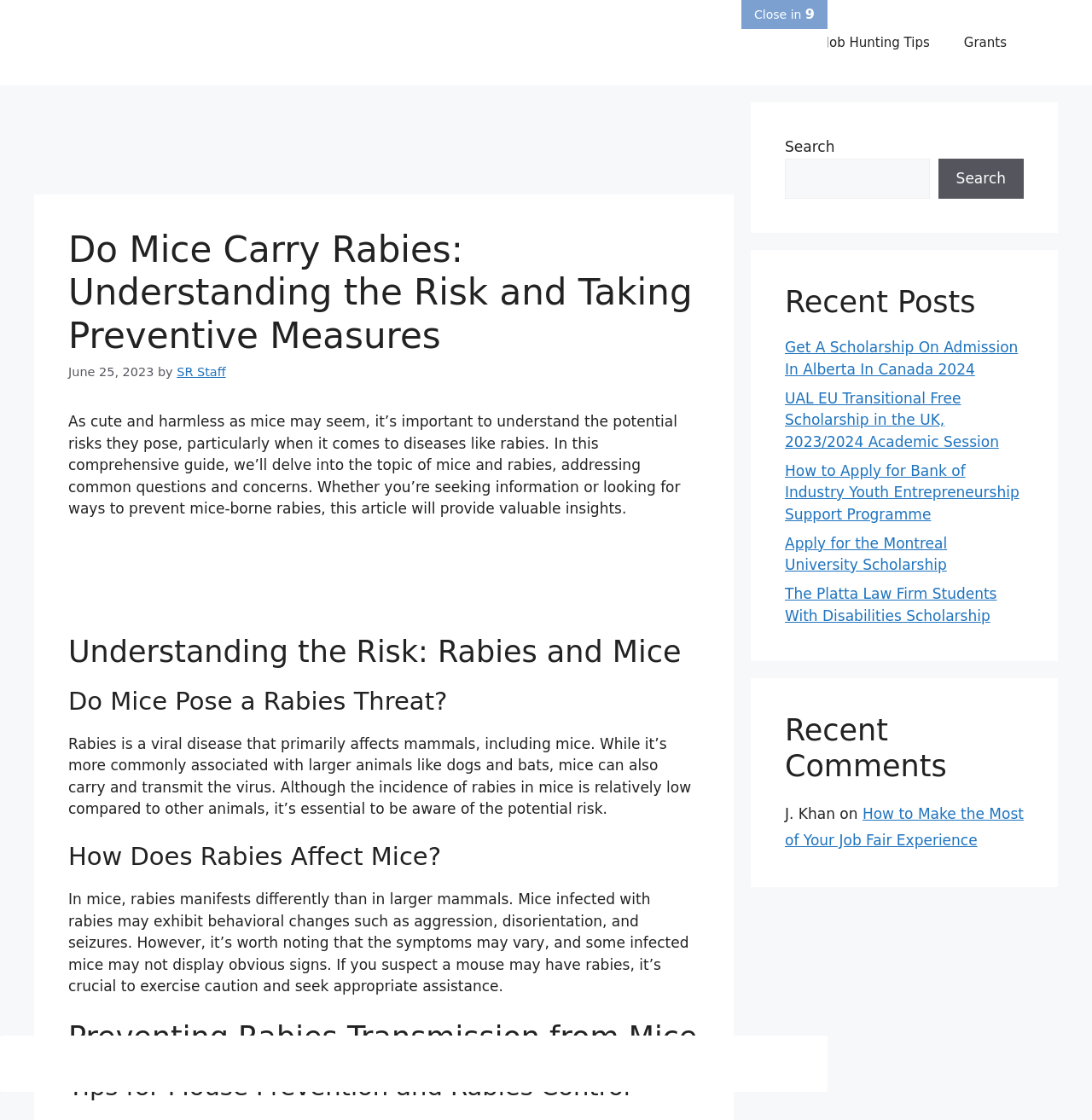Locate and extract the headline of this webpage.

Do Mice Carry Rabies: Understanding the Risk and Taking Preventive Measures